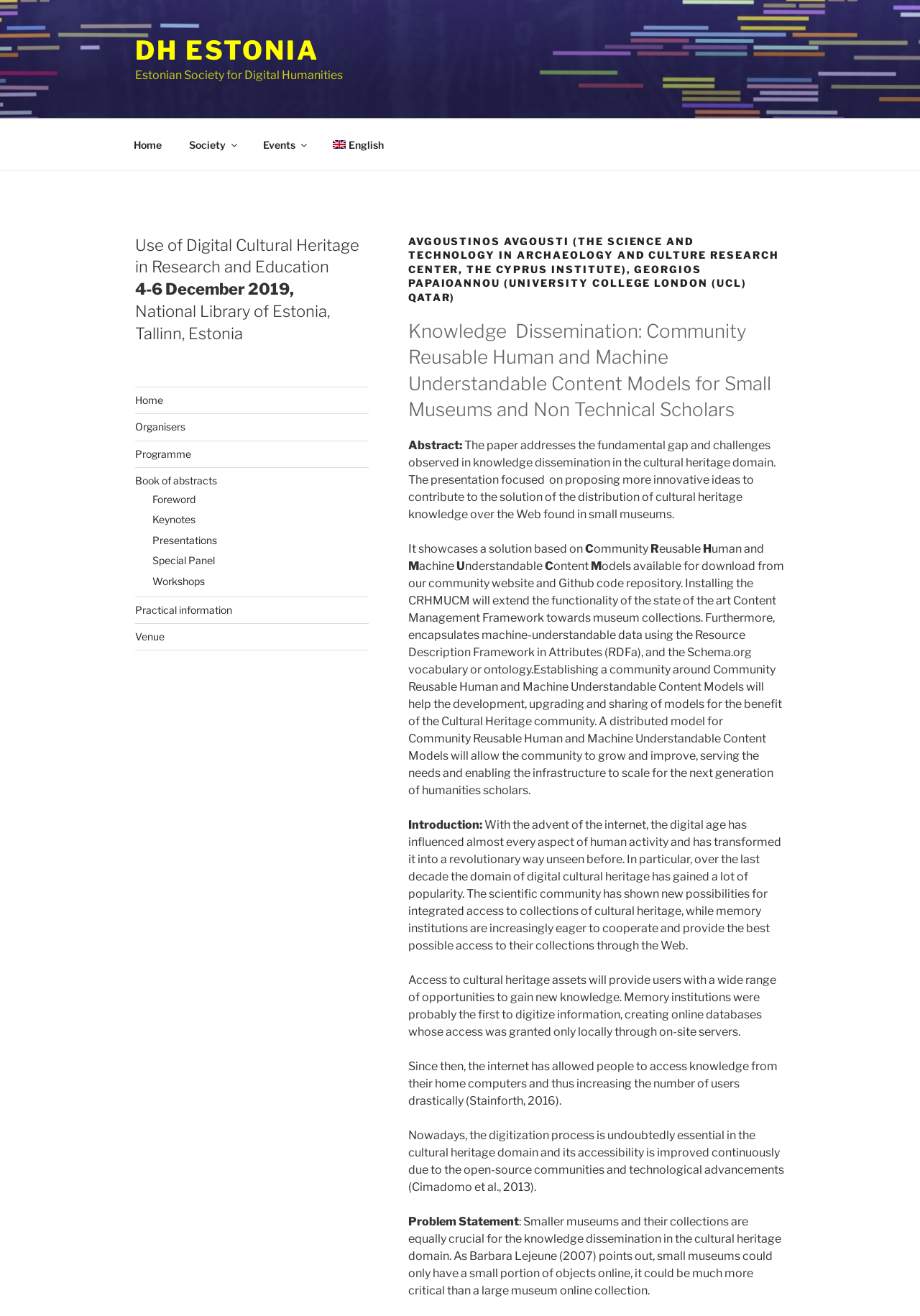What is the date of the event?
Answer the question in as much detail as possible.

I found the answer by looking at the heading 'Use of Digital Cultural Heritage in Research and Education 4-6 December 2019, National Library of Estonia, Tallinn, Estonia' which is located below the top menu navigation.